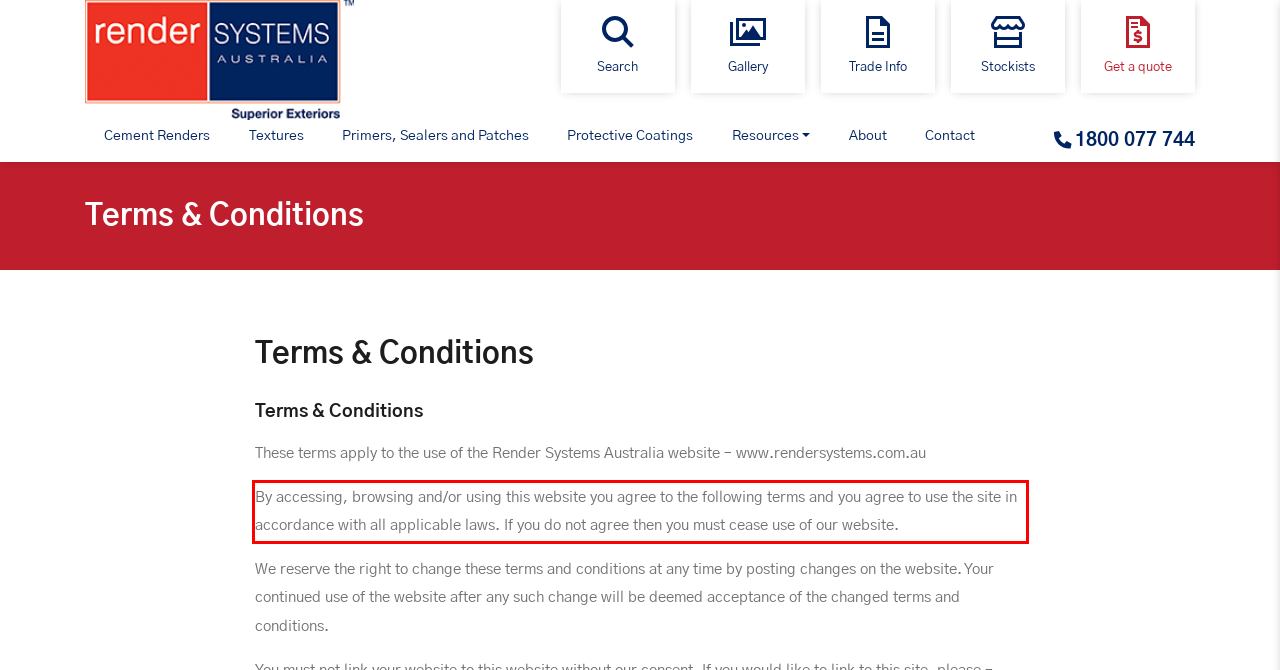Perform OCR on the text inside the red-bordered box in the provided screenshot and output the content.

By accessing, browsing and/or using this website you agree to the following terms and you agree to use the site in accordance with all applicable laws. If you do not agree then you must cease use of our website.